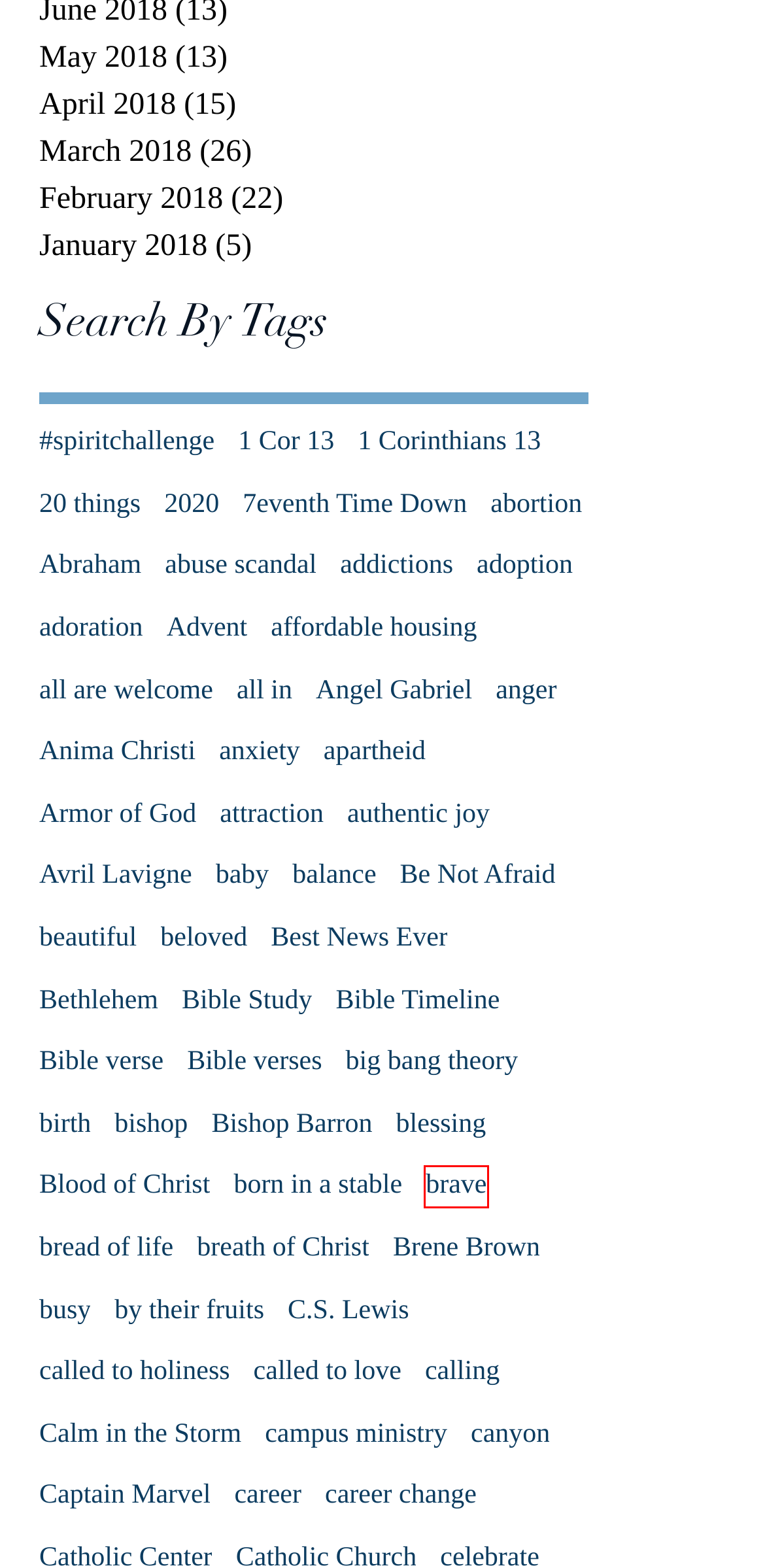You are given a screenshot of a webpage with a red rectangle bounding box around an element. Choose the best webpage description that matches the page after clicking the element in the bounding box. Here are the candidates:
A. brave | amayzinggraces
B. Brene Brown | amayzinggraces
C. Calm in the Storm | amayzinggraces
D. abortion | amayzinggraces
E. Bishop Barron | amayzinggraces
F. Abraham | amayzinggraces
G. May - 2018
H. C.S. Lewis | amayzinggraces

A